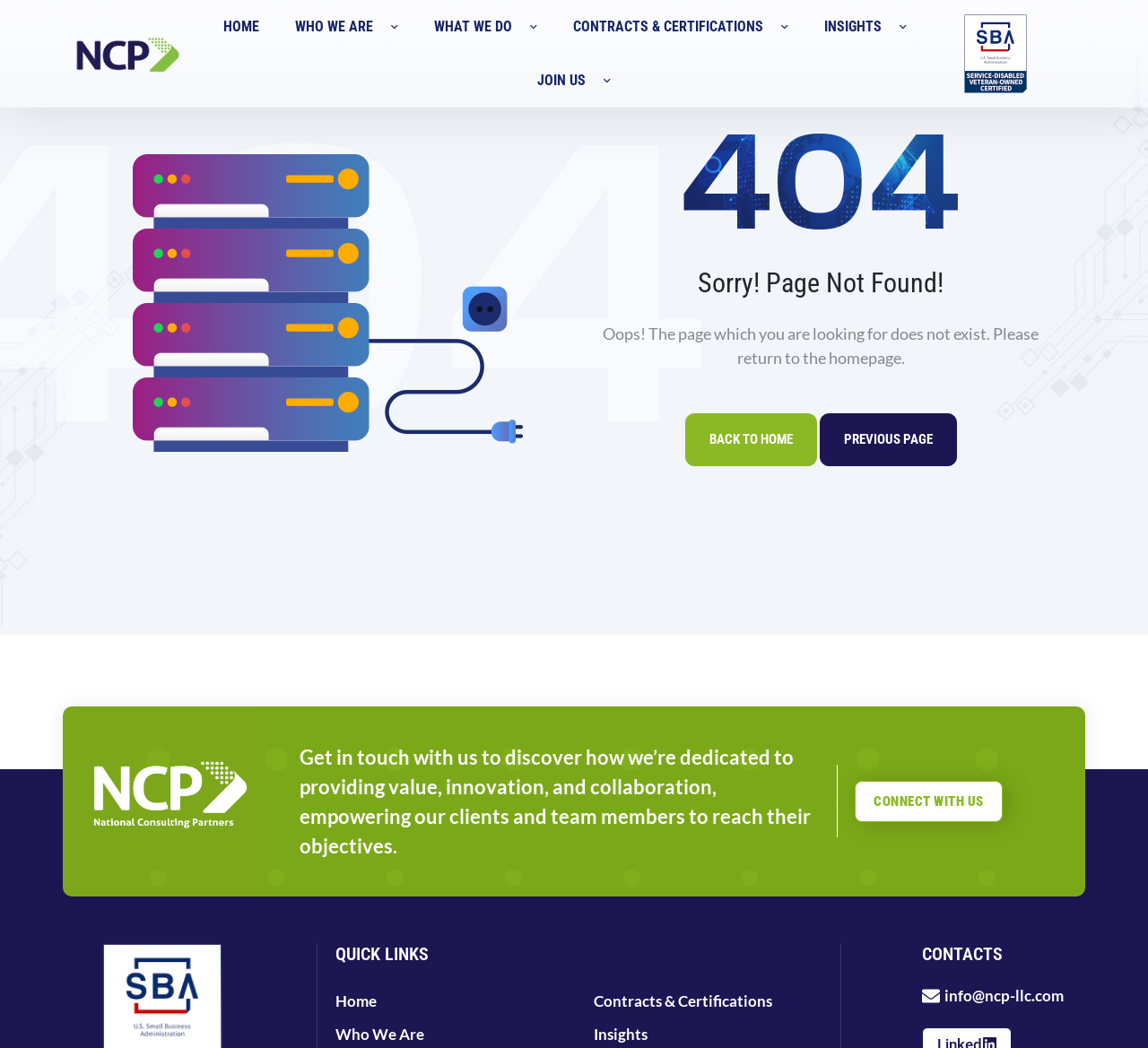How can users contact the company?
Look at the image and provide a short answer using one word or a phrase.

Through email